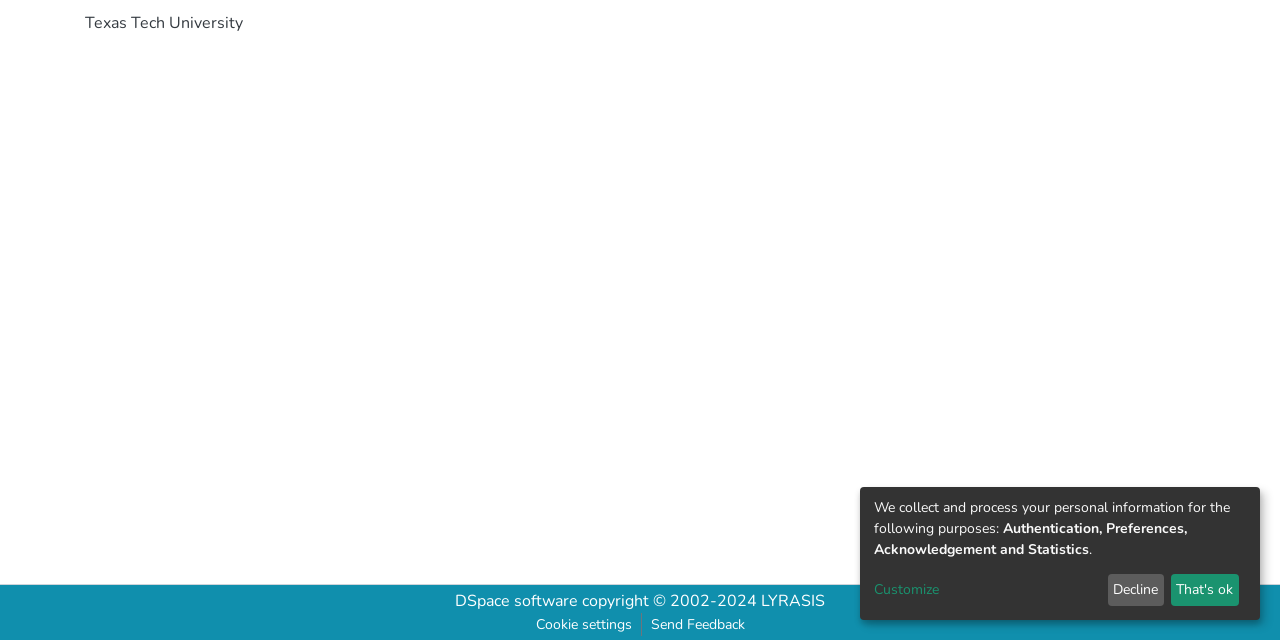Using the webpage screenshot, locate the HTML element that fits the following description and provide its bounding box: "Decline".

[0.865, 0.897, 0.909, 0.947]